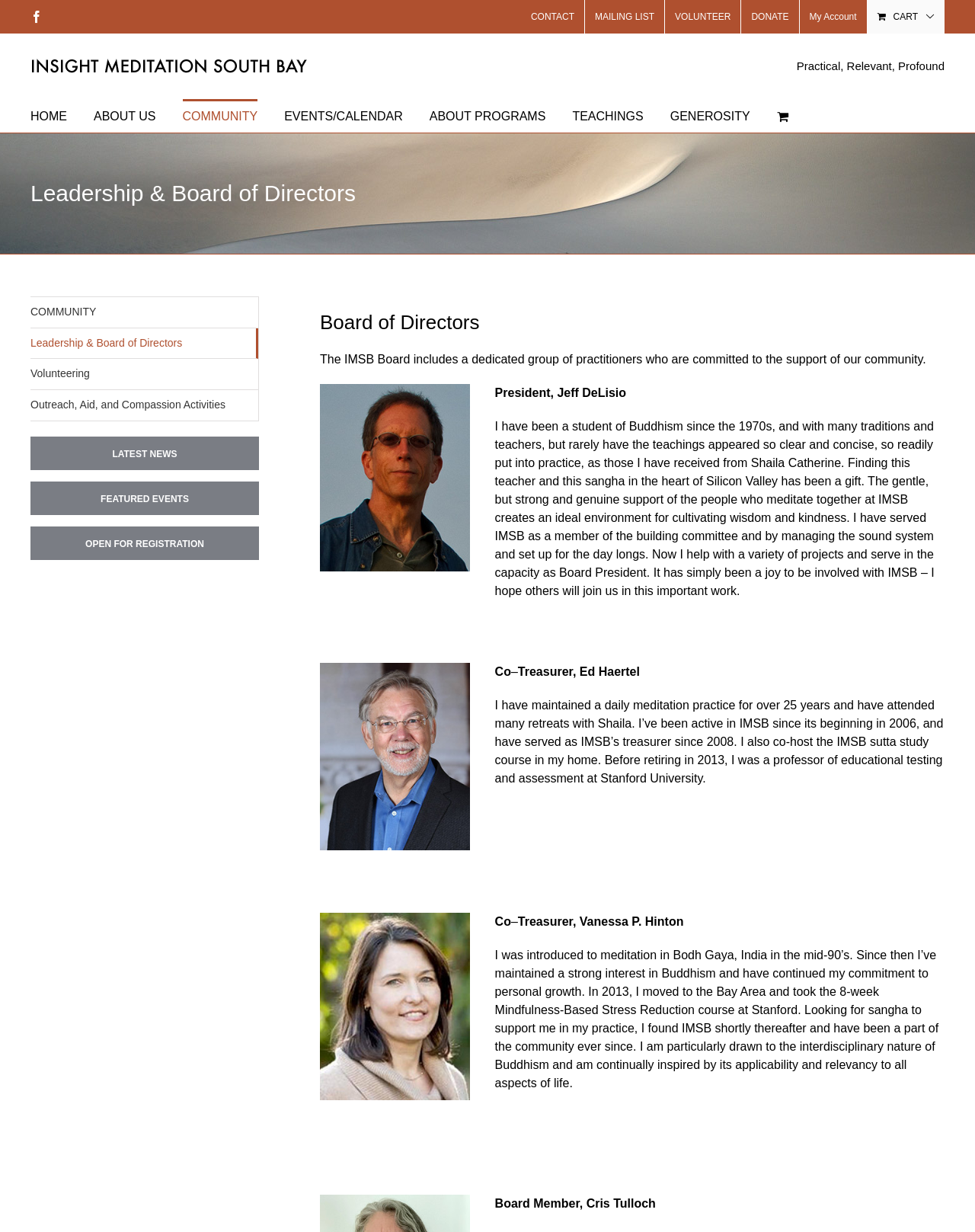Determine the bounding box coordinates for the region that must be clicked to execute the following instruction: "Go to Top".

[0.904, 0.77, 0.941, 0.792]